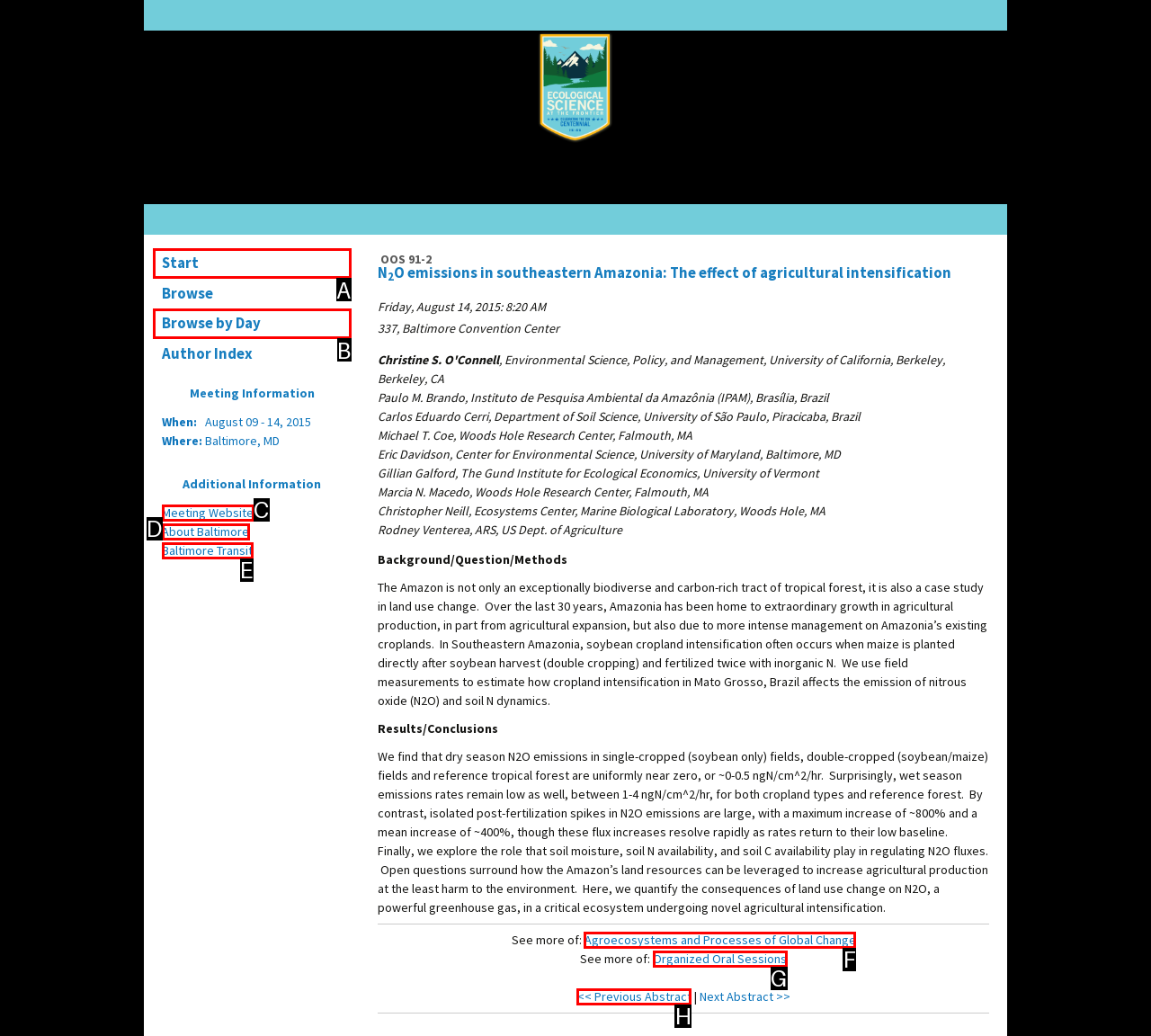Select the letter of the element you need to click to complete this task: Click the link to browse by day
Answer using the letter from the specified choices.

B